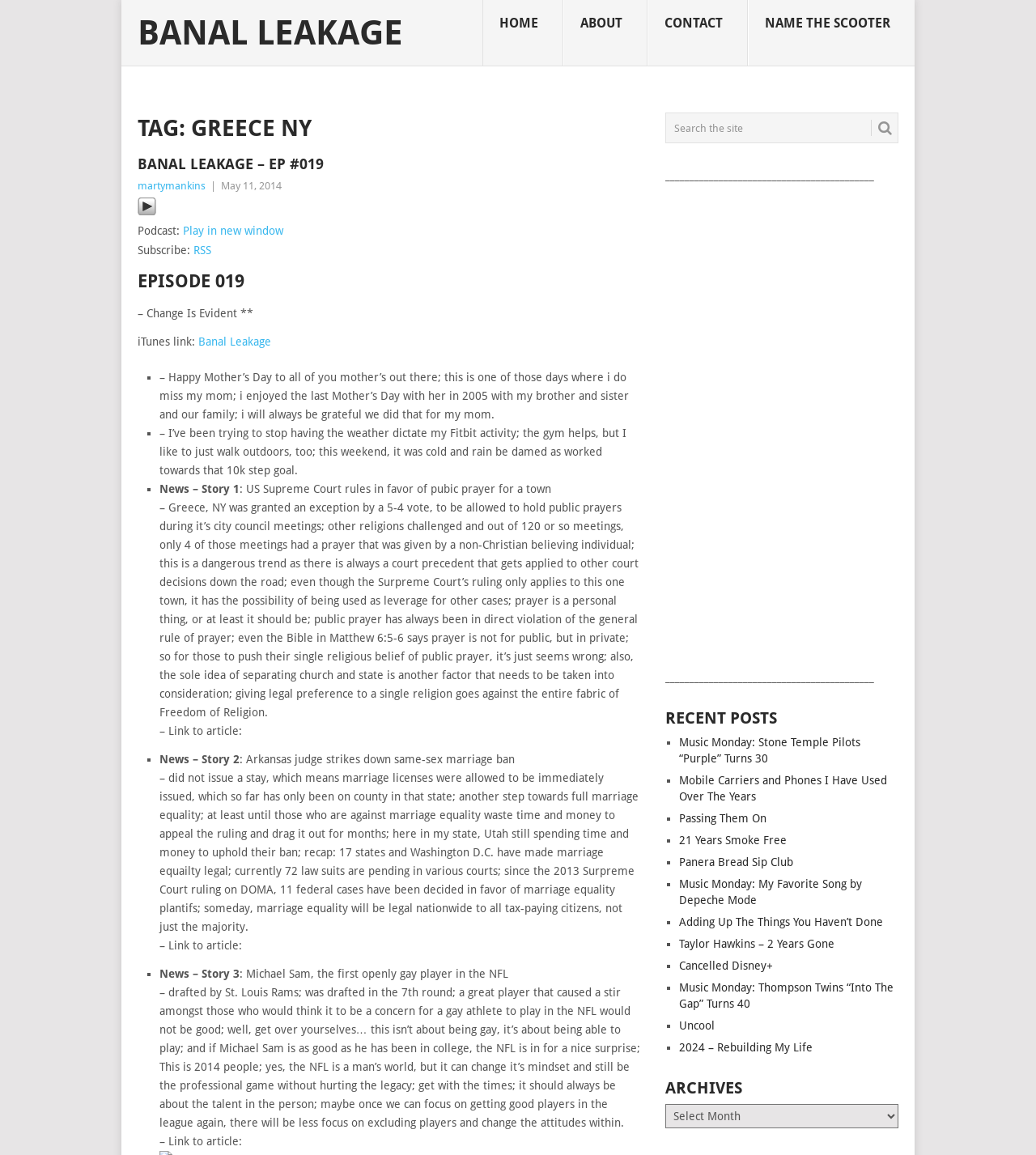Determine the bounding box coordinates for the clickable element to execute this instruction: "Search the site". Provide the coordinates as four float numbers between 0 and 1, i.e., [left, top, right, bottom].

[0.642, 0.097, 0.867, 0.124]